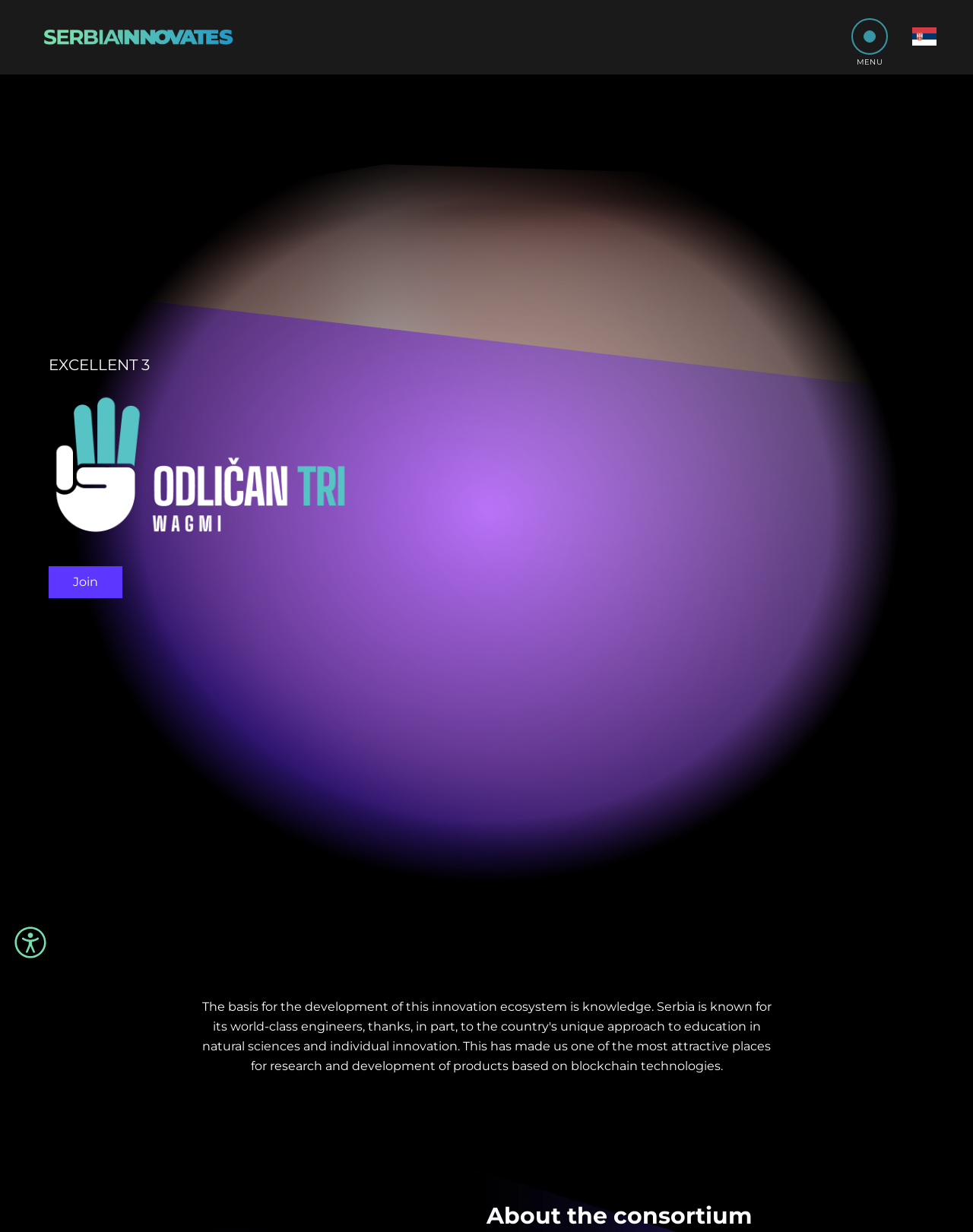Refer to the element description More and identify the corresponding bounding box in the screenshot. Format the coordinates as (top-left x, top-left y, bottom-right x, bottom-right y) with values in the range of 0 to 1.

None